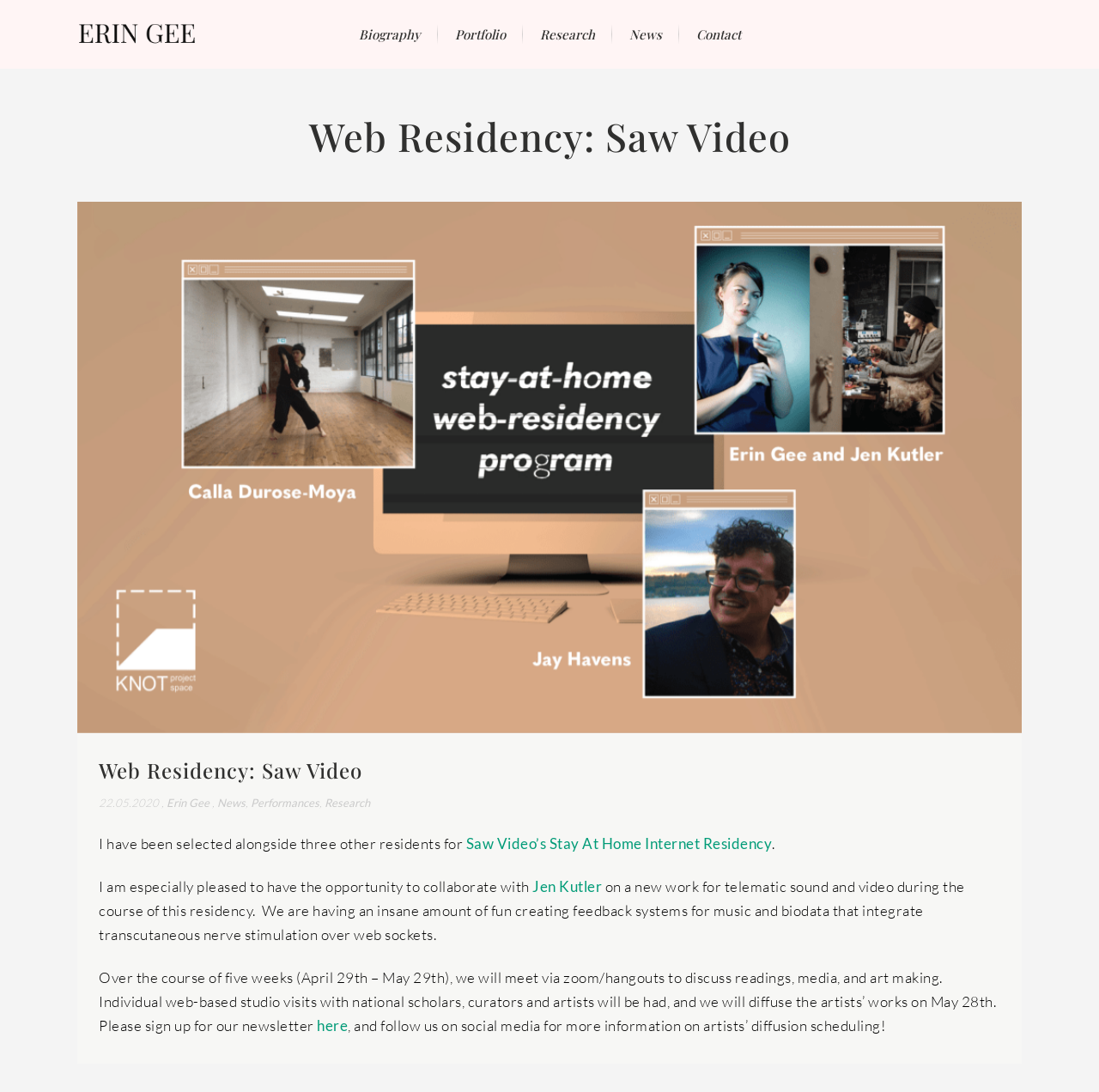What is the name of the residency?
Using the image as a reference, give an elaborate response to the question.

I found this answer by looking at the text content of the webpage, specifically the sentence 'I have been selected alongside three other residents for Saw Video’s Stay At Home Internet Residency.'